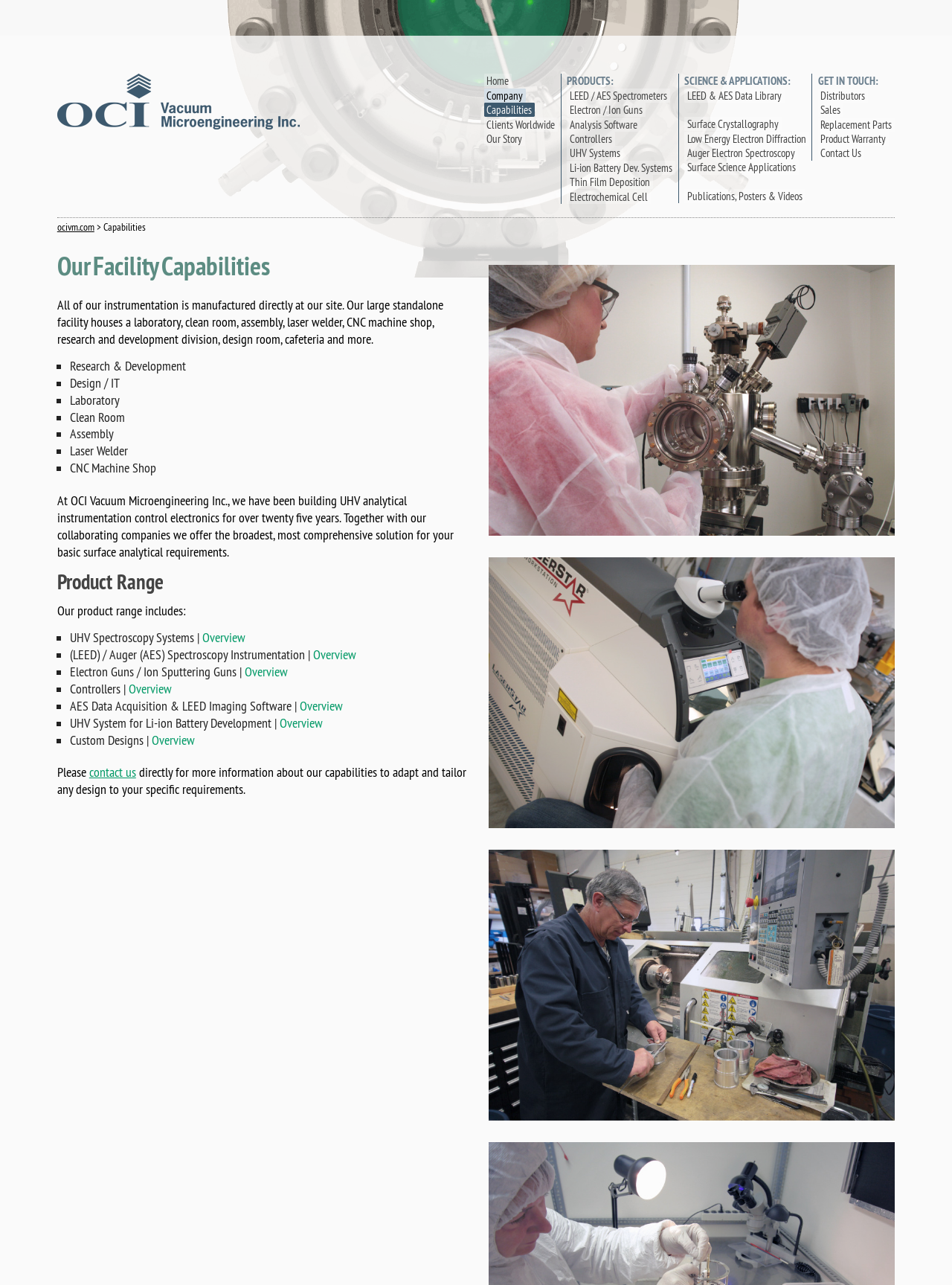What is the purpose of the Laser Welder in the facility?
Based on the image, provide a one-word or brief-phrase response.

UHV LEED & AES spectroscopy related purposes